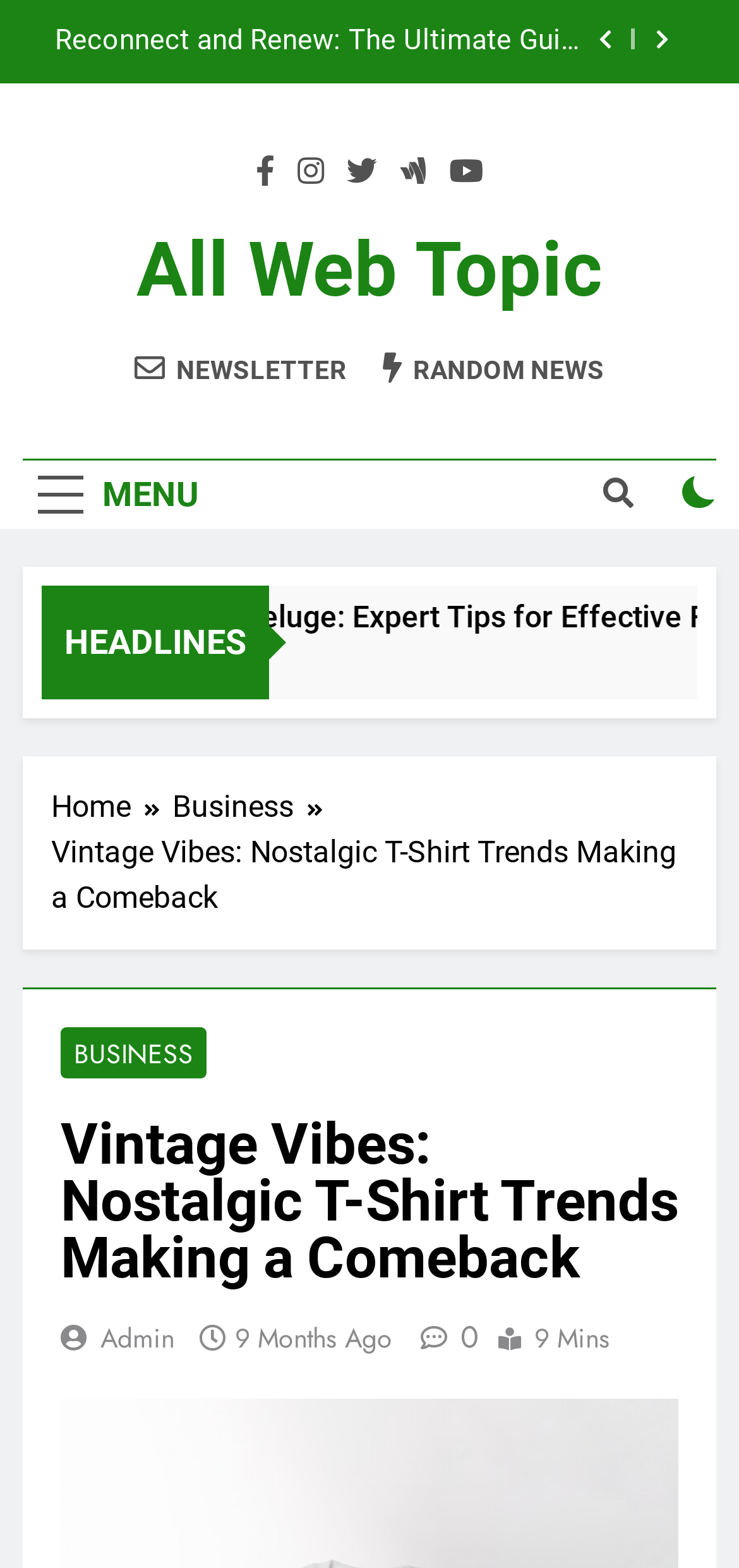Can you pinpoint the bounding box coordinates for the clickable element required for this instruction: "Check the checkbox"? The coordinates should be four float numbers between 0 and 1, i.e., [left, top, right, bottom].

[0.924, 0.303, 0.969, 0.324]